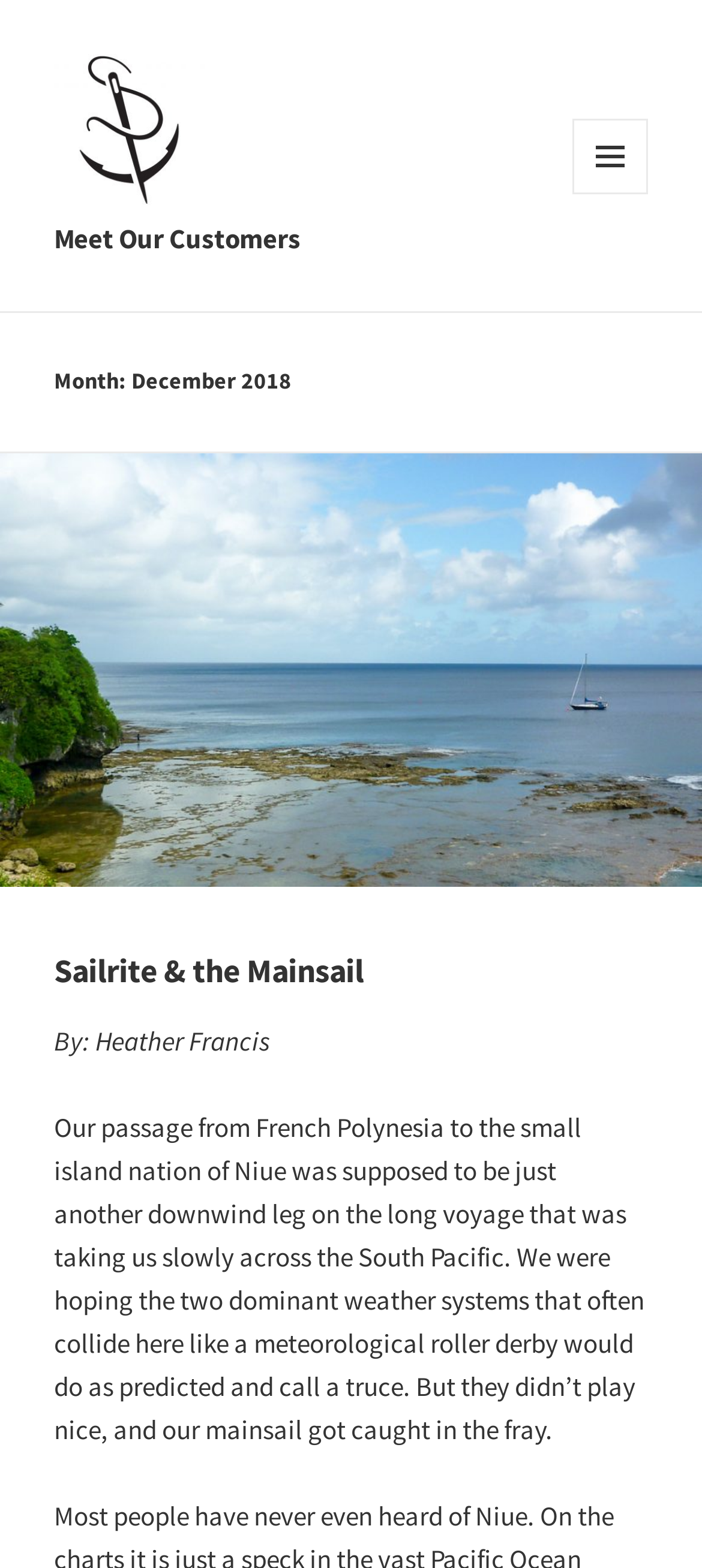What is the name of the author of the story?
Could you answer the question in a detailed manner, providing as much information as possible?

The author's name is mentioned in the static text 'By: Heather Francis' which is located below the heading 'Sailrite & the Mainsail', indicating that Heather Francis is the author of the story.